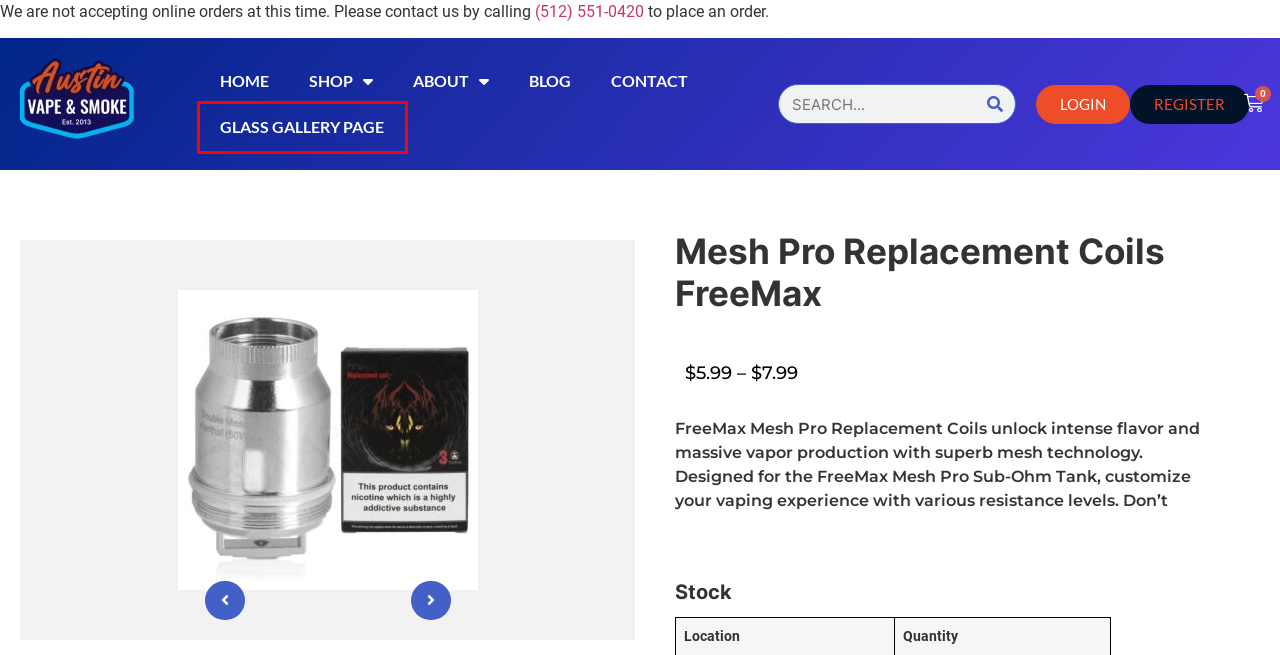You have a screenshot of a webpage with a red rectangle bounding box. Identify the best webpage description that corresponds to the new webpage after clicking the element within the red bounding box. Here are the candidates:
A. My account - Austin Vape and Smoke
B. Latest Vaping News, Products, and Updates | Austin Vape and Smoke
C. Contact Us for Expert Guidance on Vaping and CBD Products
D. Your Privacy Matters | Austin Vape and Smoke Privacy Policy
E. About Austin Vape and Smoke | Live Happier, Live Healthier
F. Explore Our Online Vape Shop for Premium Vaporizer Products
G. Glass Gallery page - Austin Vape and Smoke
H. Best CBD, Kratom and Vape Shop Online | Austin Vape and Smoke

G